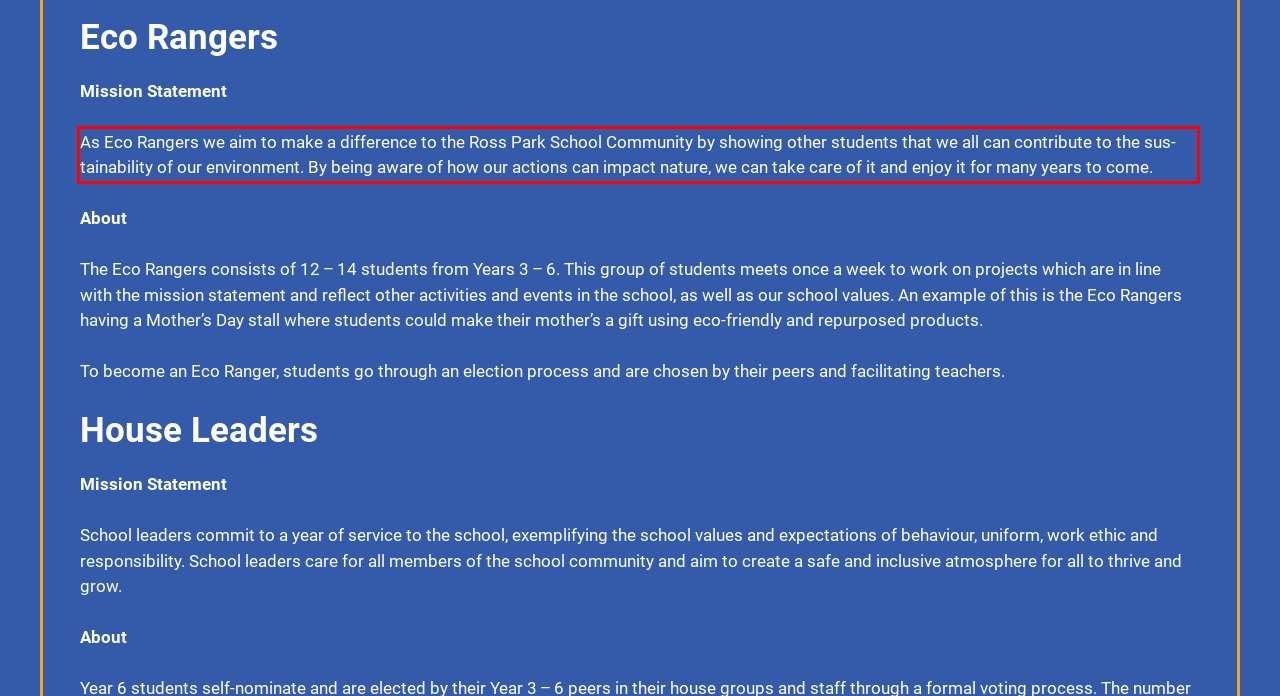Examine the webpage screenshot and use OCR to recognize and output the text within the red bounding box.

As Eco Rangers we aim to make a dif­fer­ence to the Ross Park School Com­mu­ni­ty by show­ing oth­er stu­dents that we all can con­tribute to the sus­tain­abil­i­ty of our envi­ron­ment. By being aware of how our actions can impact nature, we can take care of it and enjoy it for many years to come.